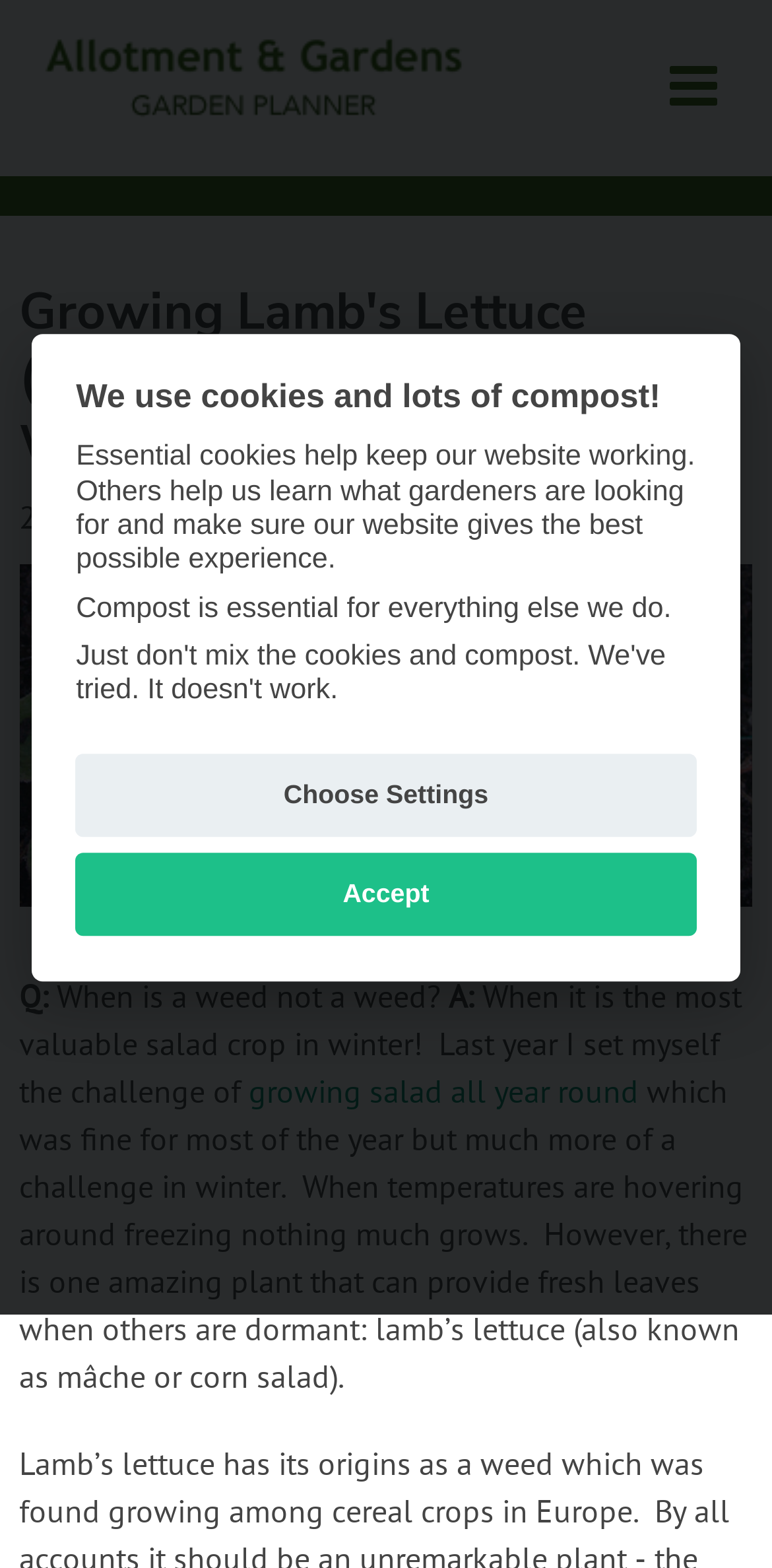What is the author of the article?
Respond to the question with a well-detailed and thorough answer.

The author's name is mentioned in the article, specifically in the section where it says 'written by Jeremy Dore'.